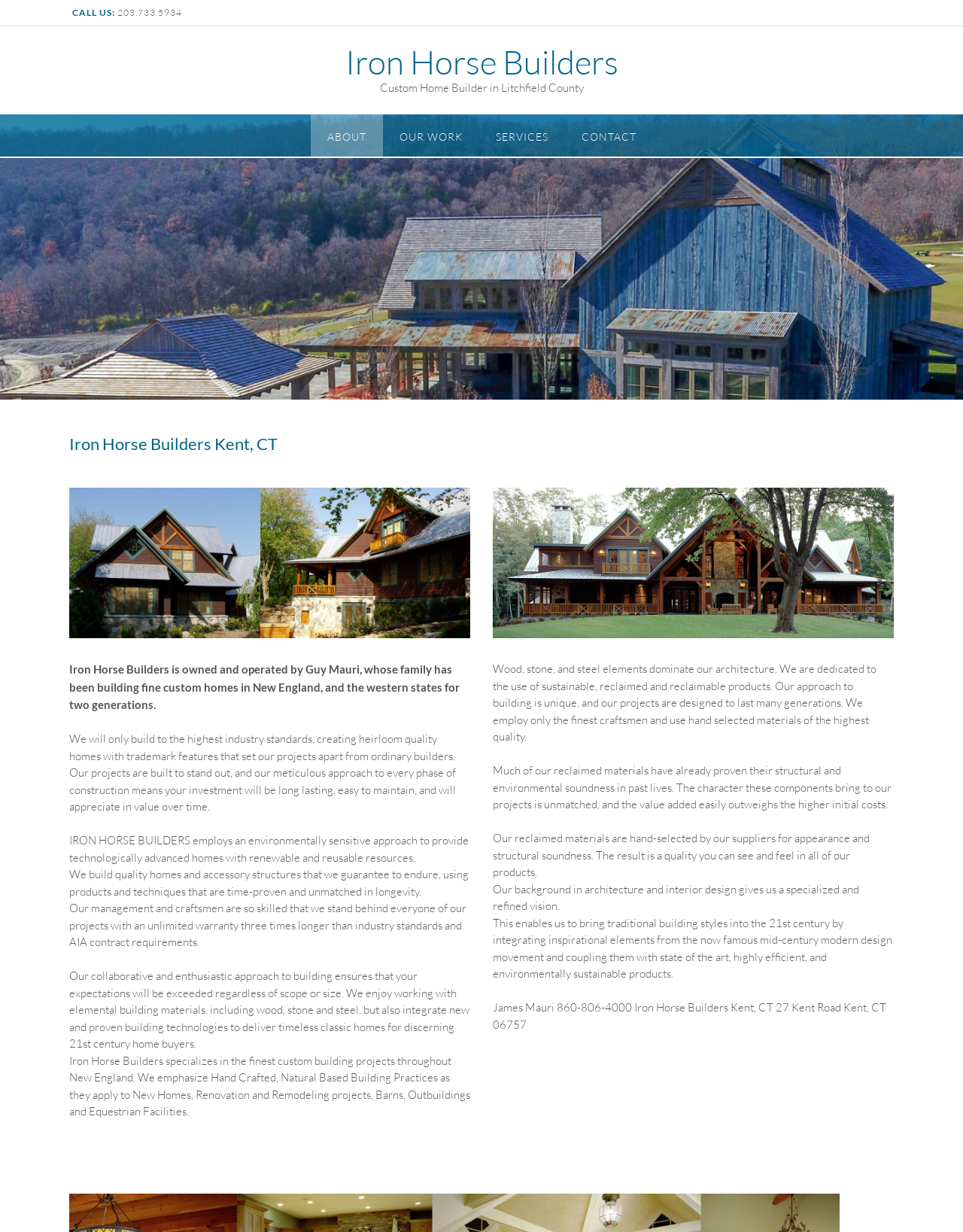Explain the webpage's design and content in an elaborate manner.

The webpage is about Iron Horse Builders, a custom home builder in Litchfield County, Kent, CT. At the top left, there is a "CALL US:" label with a phone number "203.733.5934" next to it. Below this, there is a prominent link to the company's name "Iron Horse Builders" with a descriptive text "Custom Home Builder in Litchfield County" to its right. 

A navigation menu is located above the middle of the page, consisting of four links: "ABOUT", "OUR WORK", "SERVICES", and "CONTACT", arranged from left to right. 

Below the navigation menu, there is a heading "Iron Horse Builders Kent, CT" followed by a series of paragraphs describing the company's mission, values, and approach to building custom homes. The text explains that the company is owned and operated by Guy Mauri, who has a family history of building fine custom homes in New England and the western states. It highlights the company's commitment to building high-quality homes with environmentally sensitive approaches, using renewable and reusable resources. 

The text also emphasizes the company's focus on craftsmanship, warranty, and customer satisfaction, as well as its specialization in custom building projects throughout New England. Additionally, it describes the company's emphasis on handcrafted, natural-based building practices and its use of sustainable, reclaimed, and reclaimable products. 

At the bottom right of the page, there is a section with contact information, including a phone number and an address.